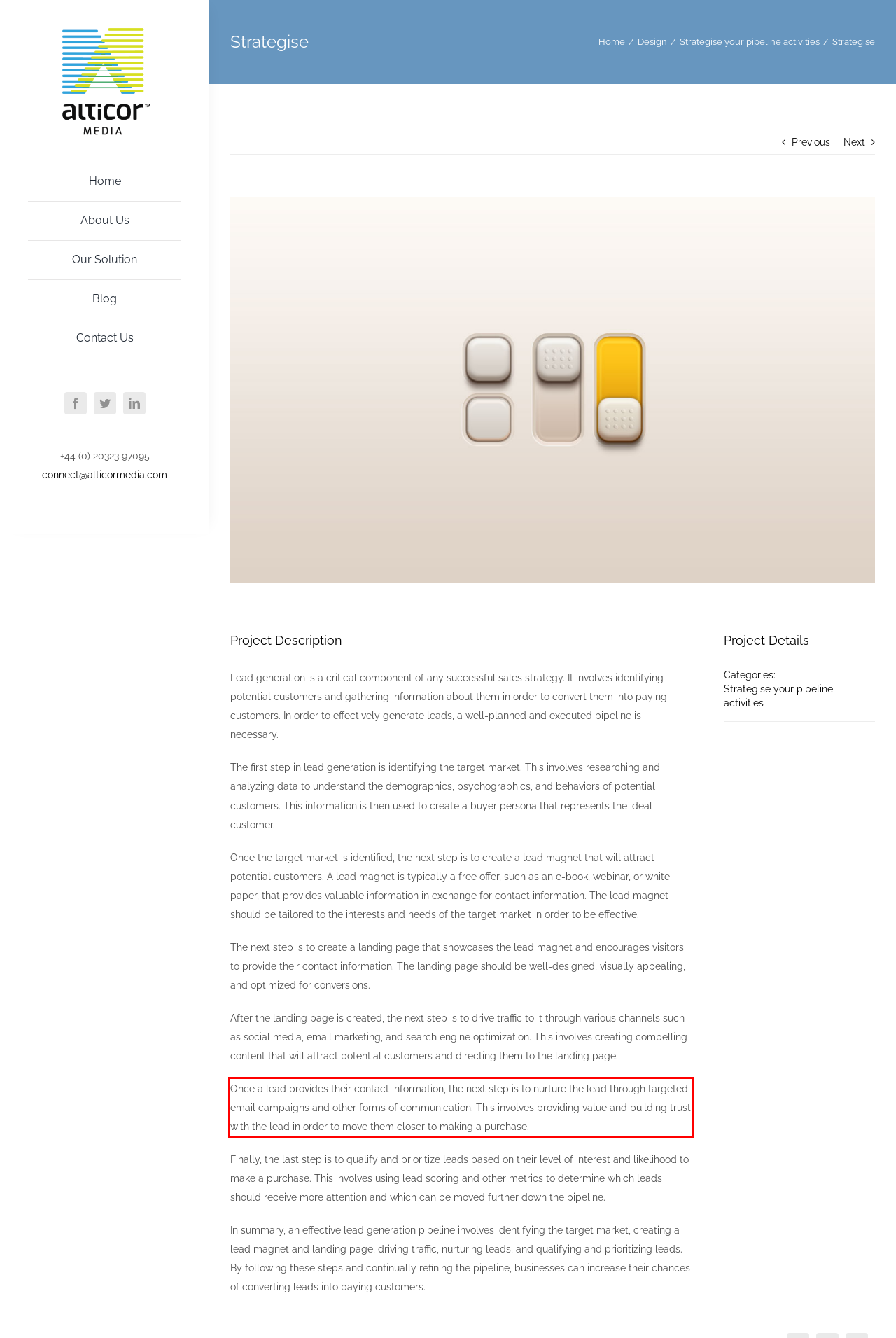Using OCR, extract the text content found within the red bounding box in the given webpage screenshot.

Once a lead provides their contact information, the next step is to nurture the lead through targeted email campaigns and other forms of communication. This involves providing value and building trust with the lead in order to move them closer to making a purchase.